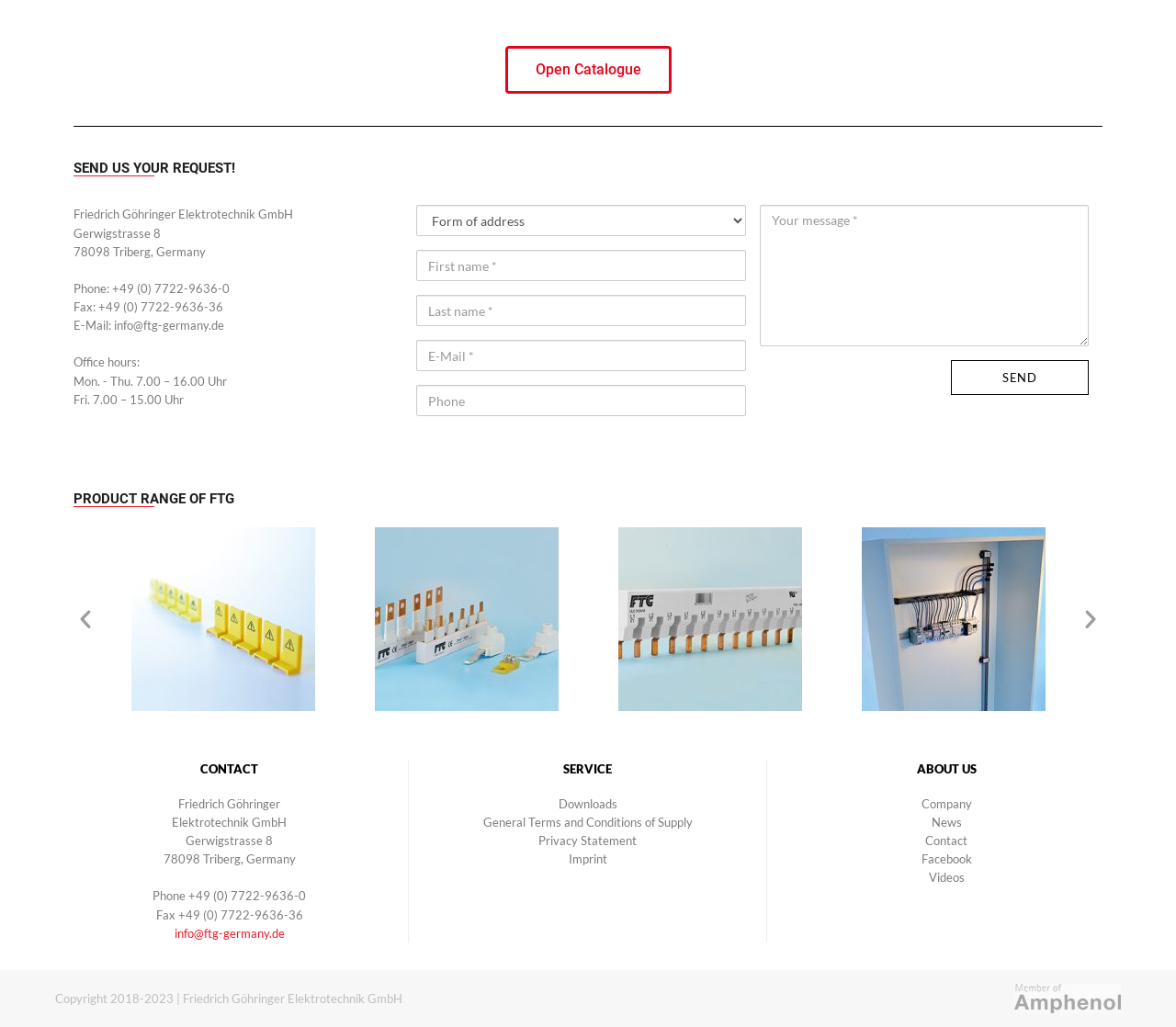What is the purpose of the form? Examine the screenshot and reply using just one word or a brief phrase.

Send us your request